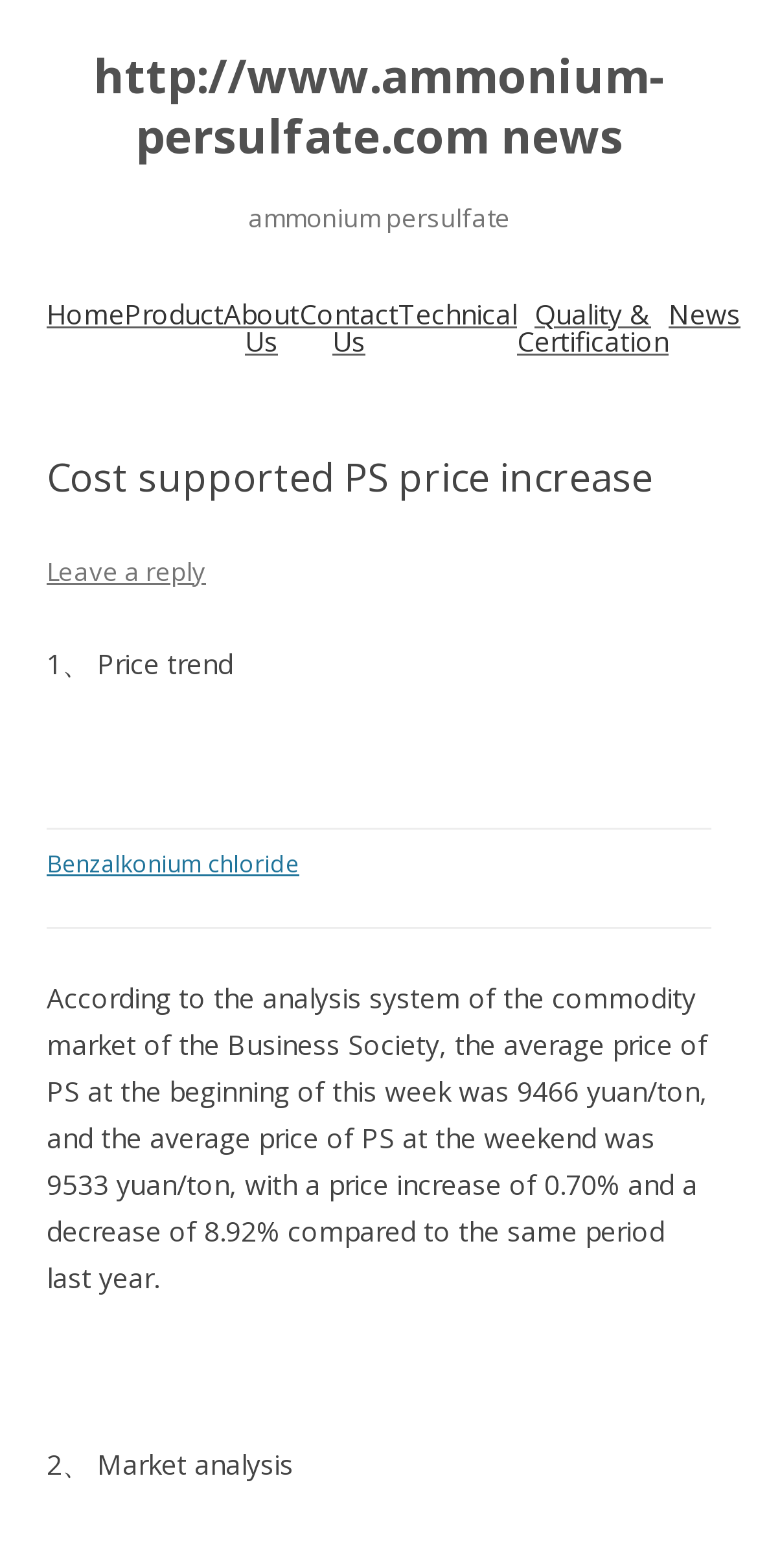Identify the bounding box coordinates of the element that should be clicked to fulfill this task: "go to home page". The coordinates should be provided as four float numbers between 0 and 1, i.e., [left, top, right, bottom].

[0.062, 0.183, 0.164, 0.23]